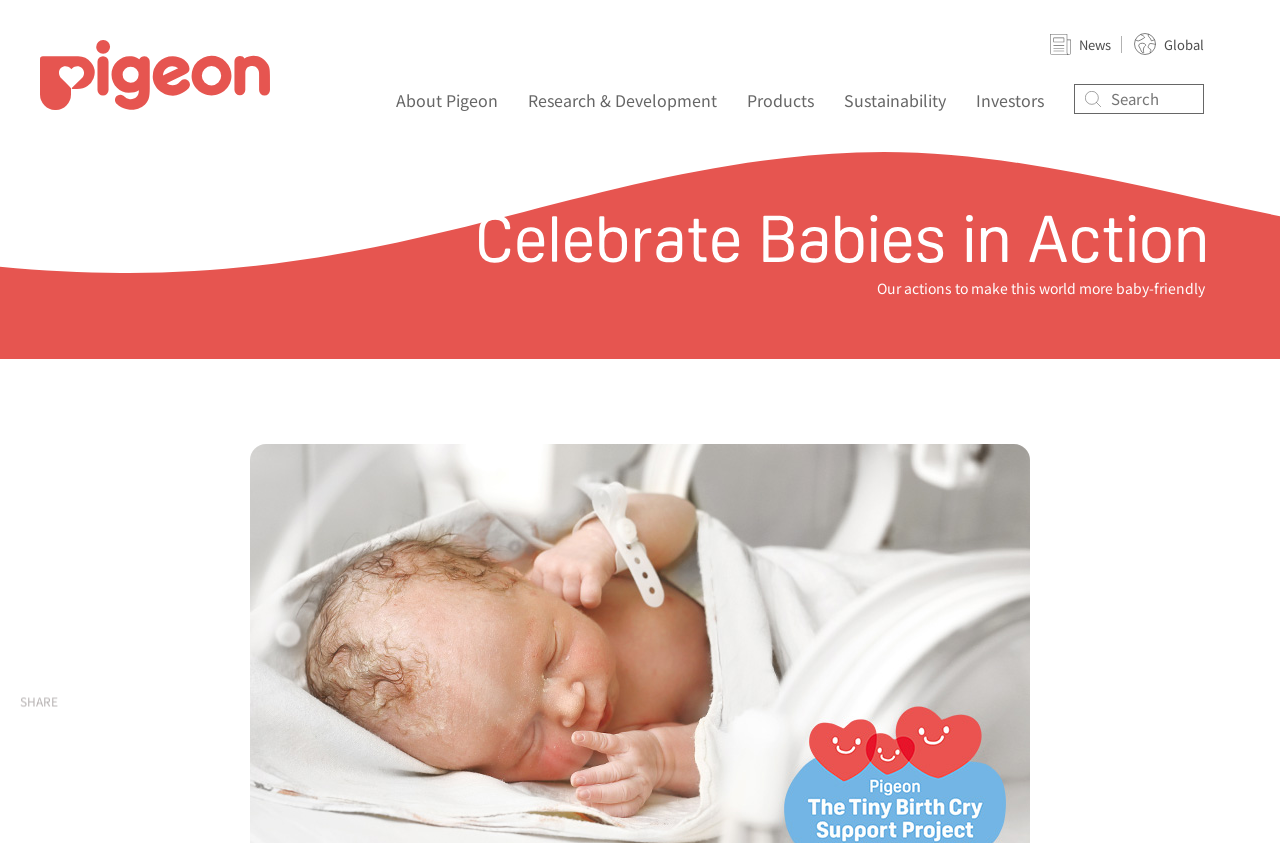Using the provided description: "About Pigeon", find the bounding box coordinates of the corresponding UI element. The output should be four float numbers between 0 and 1, in the format [left, top, right, bottom].

[0.309, 0.102, 0.389, 0.14]